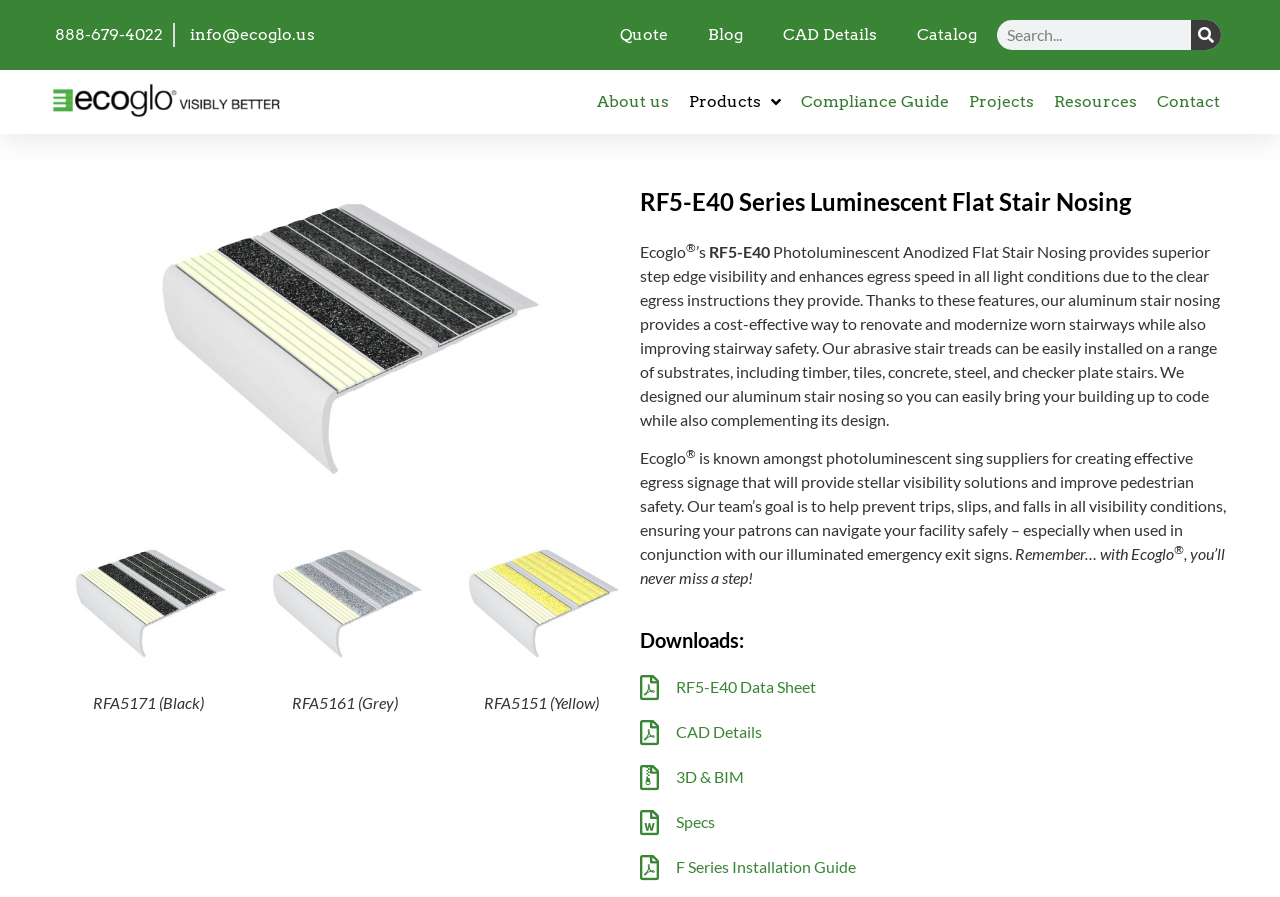Provide your answer in a single word or phrase: 
What type of files can be downloaded from the webpage?

Data Sheet, CAD Details, 3D & BIM, Specs, Installation Guide